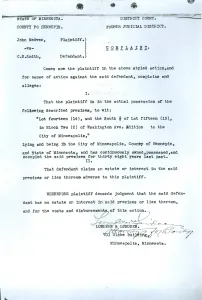Using the image as a reference, answer the following question in as much detail as possible:
Where is Bohemian Flats located?

According to the caption, Bohemian Flats is located on the banks of the Mississippi River in Minneapolis, which suggests that Minneapolis is the location of Bohemian Flats.